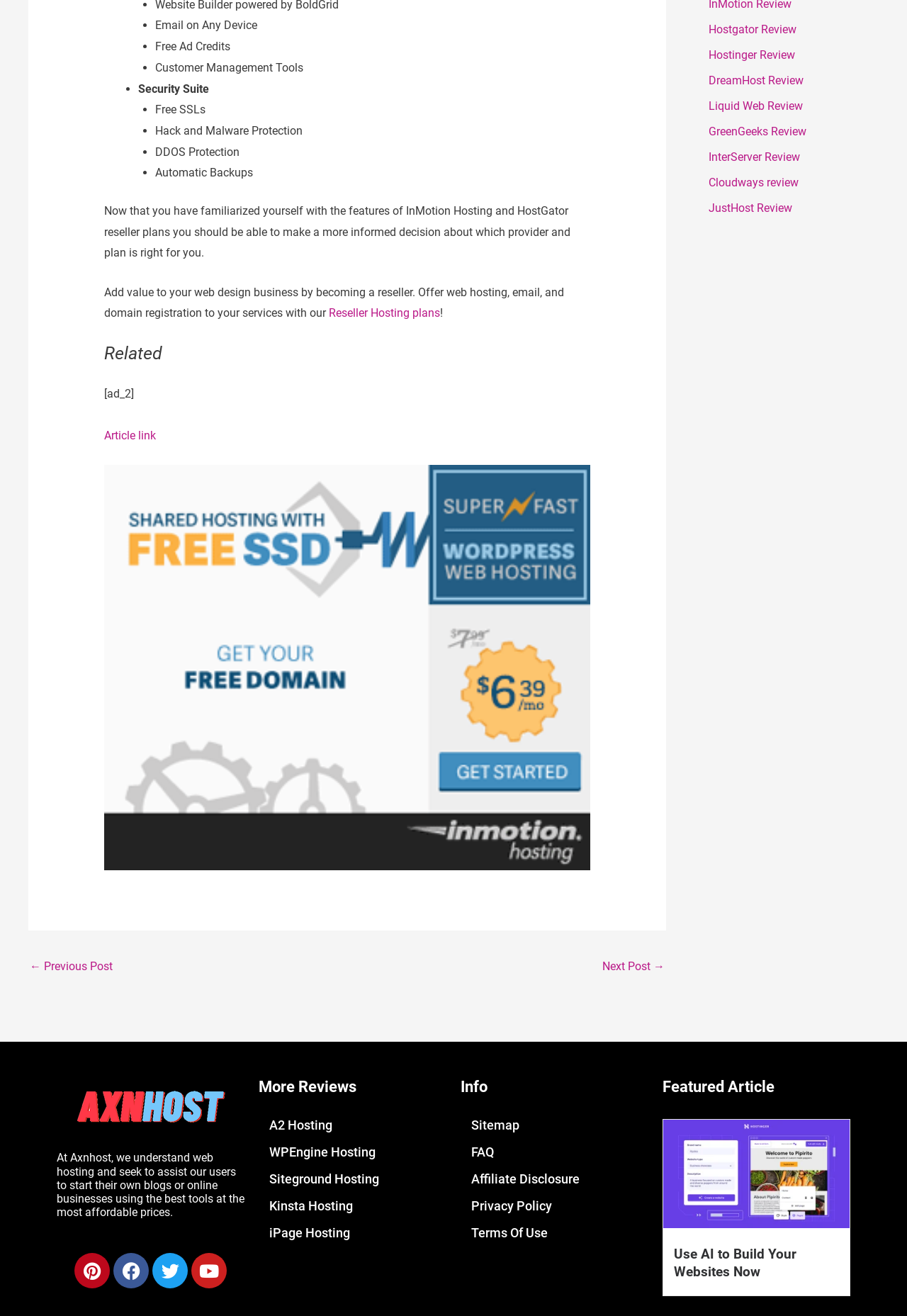Given the webpage screenshot, identify the bounding box of the UI element that matches this description: "Twitter".

[0.168, 0.952, 0.207, 0.979]